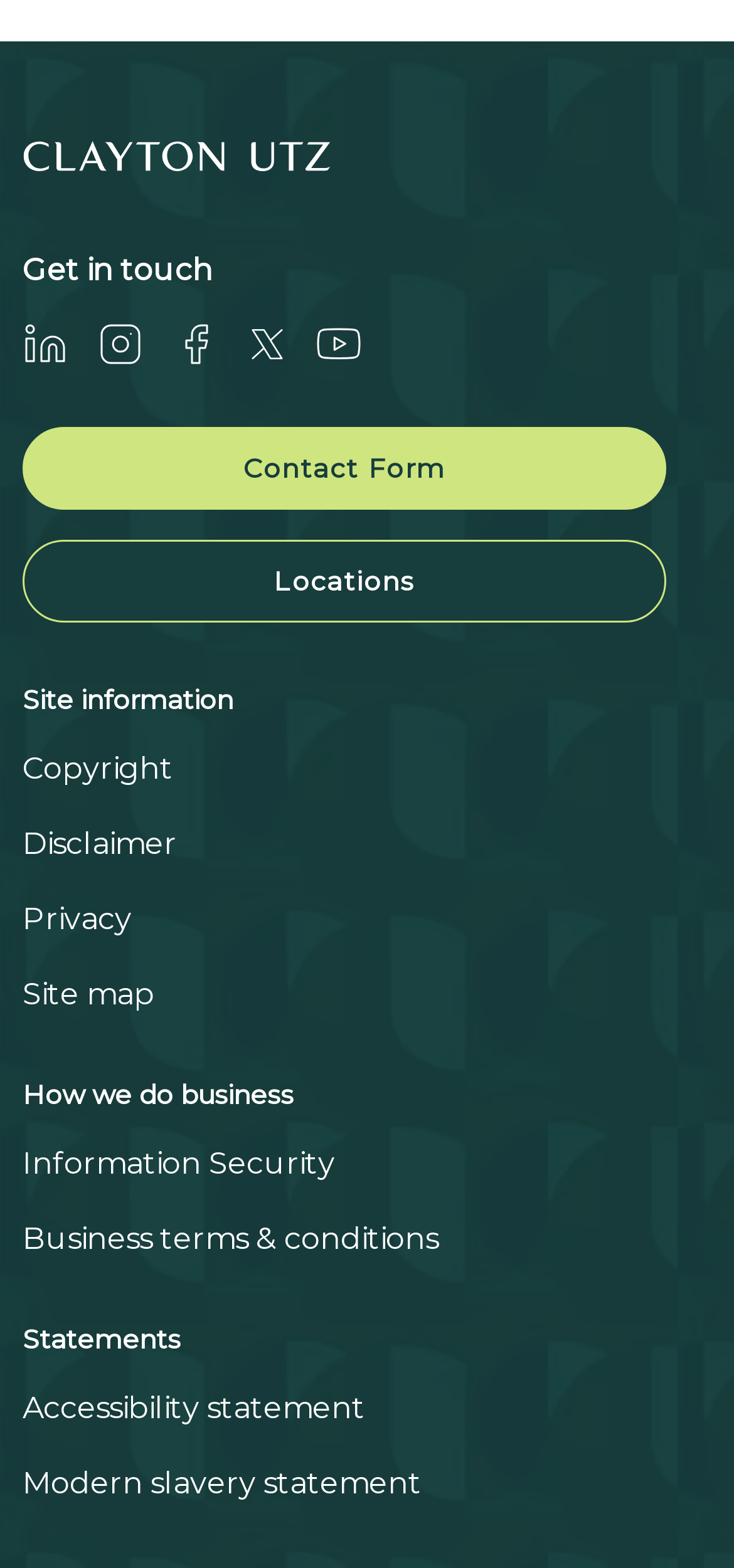Please determine the bounding box coordinates for the UI element described here. Use the format (top-left x, top-left y, bottom-right x, bottom-right y) with values bounded between 0 and 1: Contact Form

[0.031, 0.272, 0.908, 0.325]